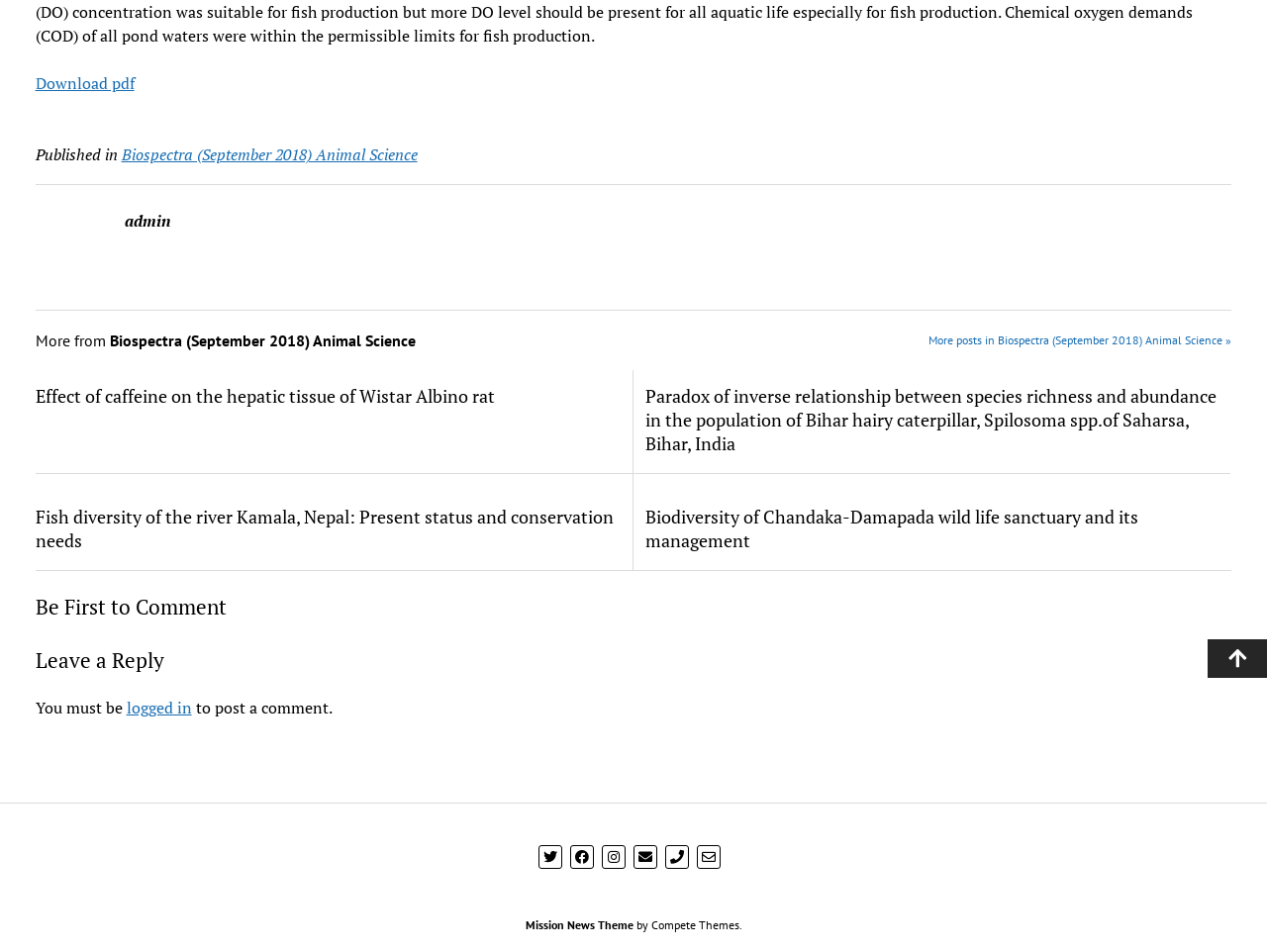Locate the bounding box for the described UI element: "title="instagram"". Ensure the coordinates are four float numbers between 0 and 1, formatted as [left, top, right, bottom].

[0.475, 0.888, 0.494, 0.913]